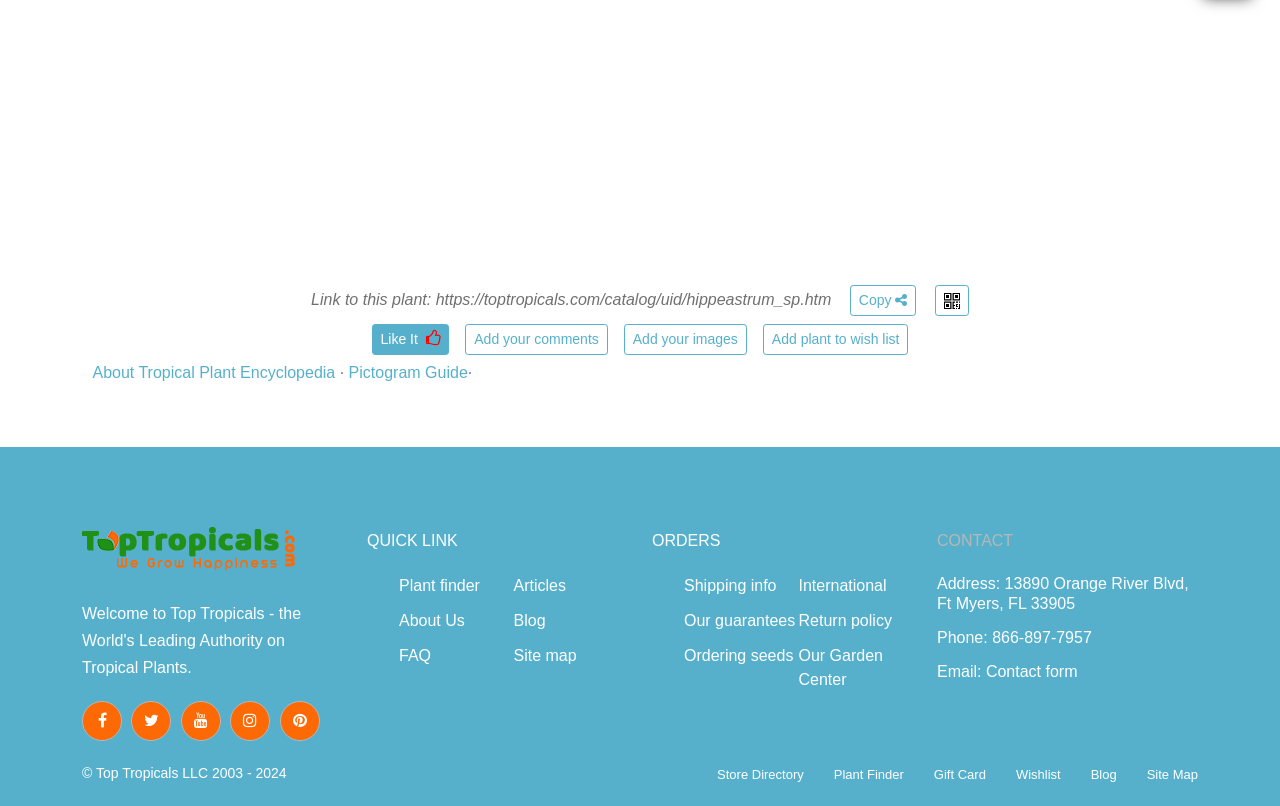Identify the bounding box coordinates of the region that needs to be clicked to carry out this instruction: "Copy link". Provide these coordinates as four float numbers ranging from 0 to 1, i.e., [left, top, right, bottom].

[0.664, 0.353, 0.716, 0.392]